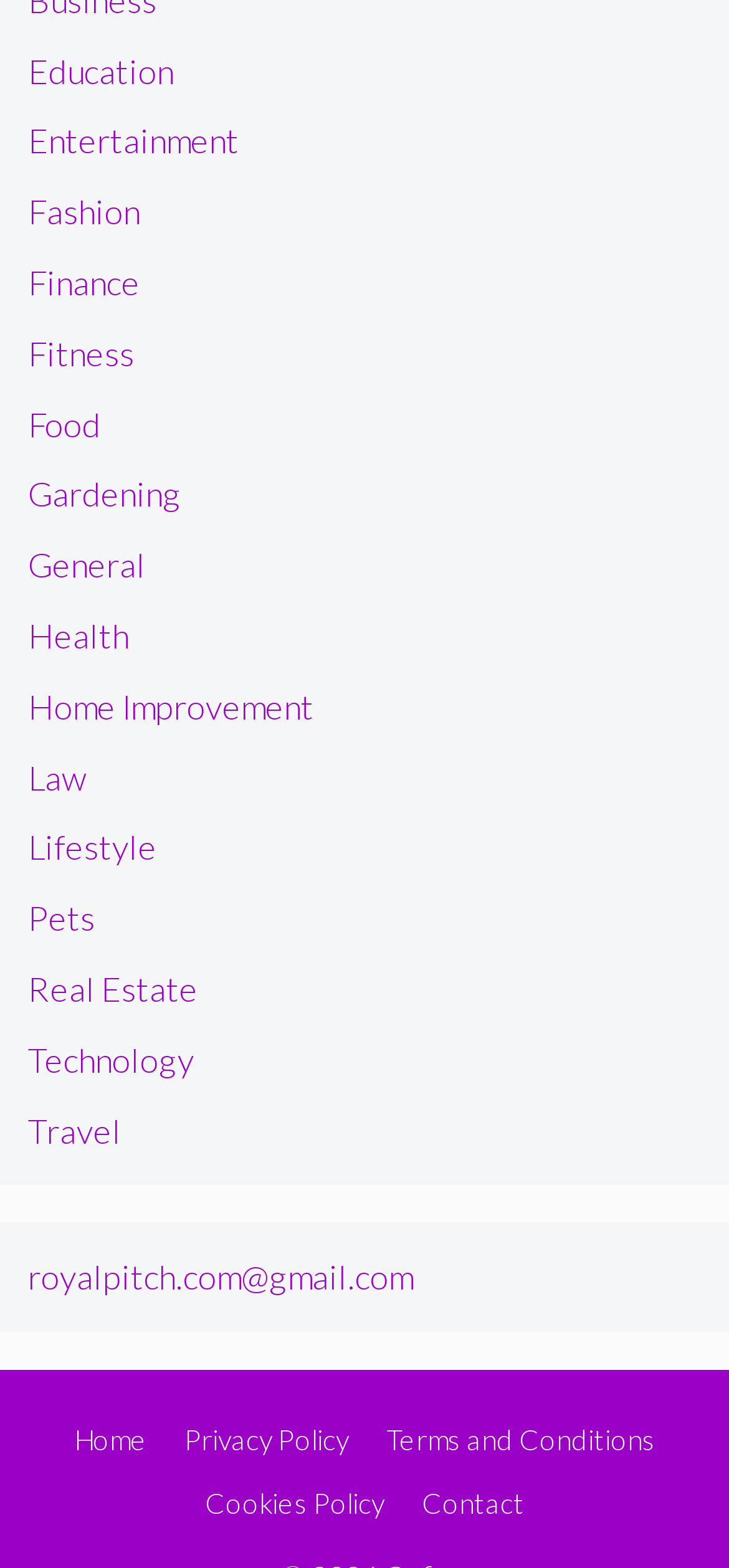Please look at the image and answer the question with a detailed explanation: What is the email address provided?

I found an email address in the middle section of the webpage, which is 'royalpitch.com@gmail.com'. This email address is likely provided for contact or inquiry purposes.